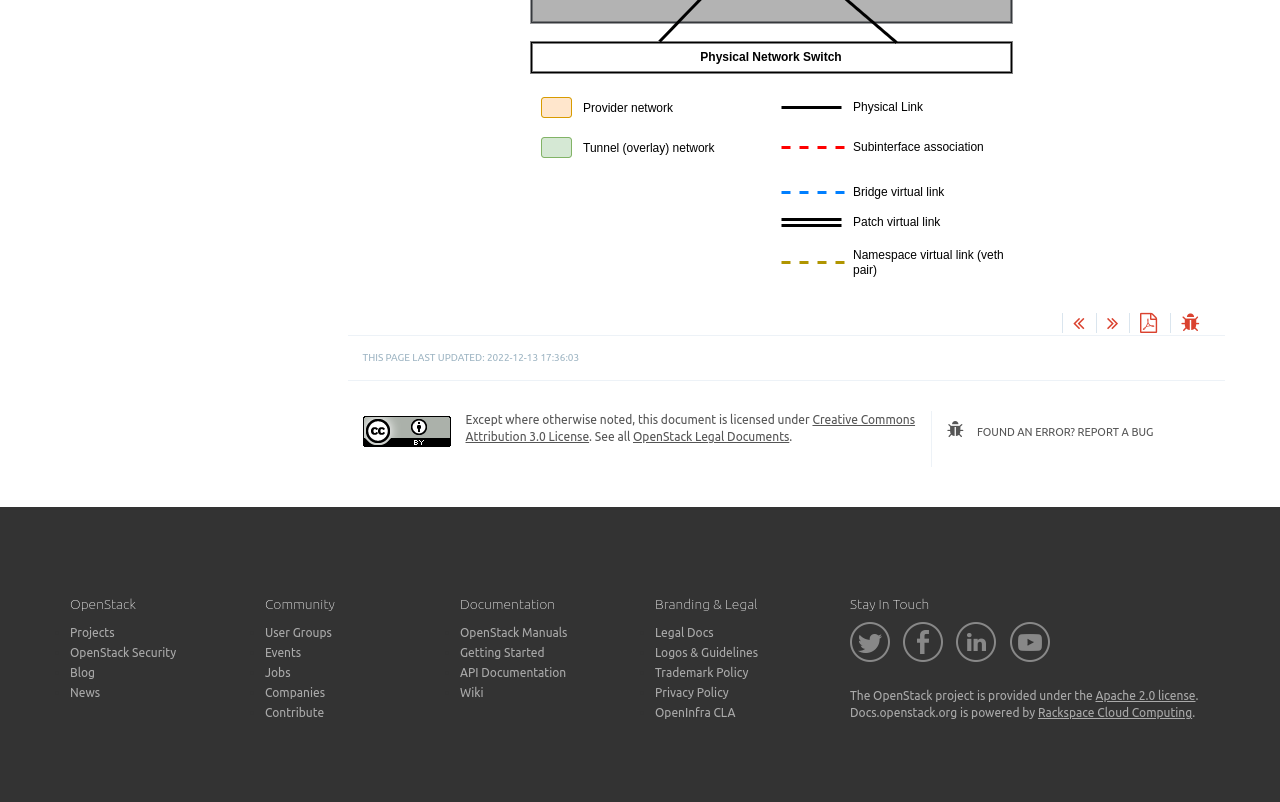Determine the bounding box coordinates of the clickable element to complete this instruction: "Click the 'Projects' link". Provide the coordinates in the format of four float numbers between 0 and 1, [left, top, right, bottom].

[0.055, 0.781, 0.089, 0.797]